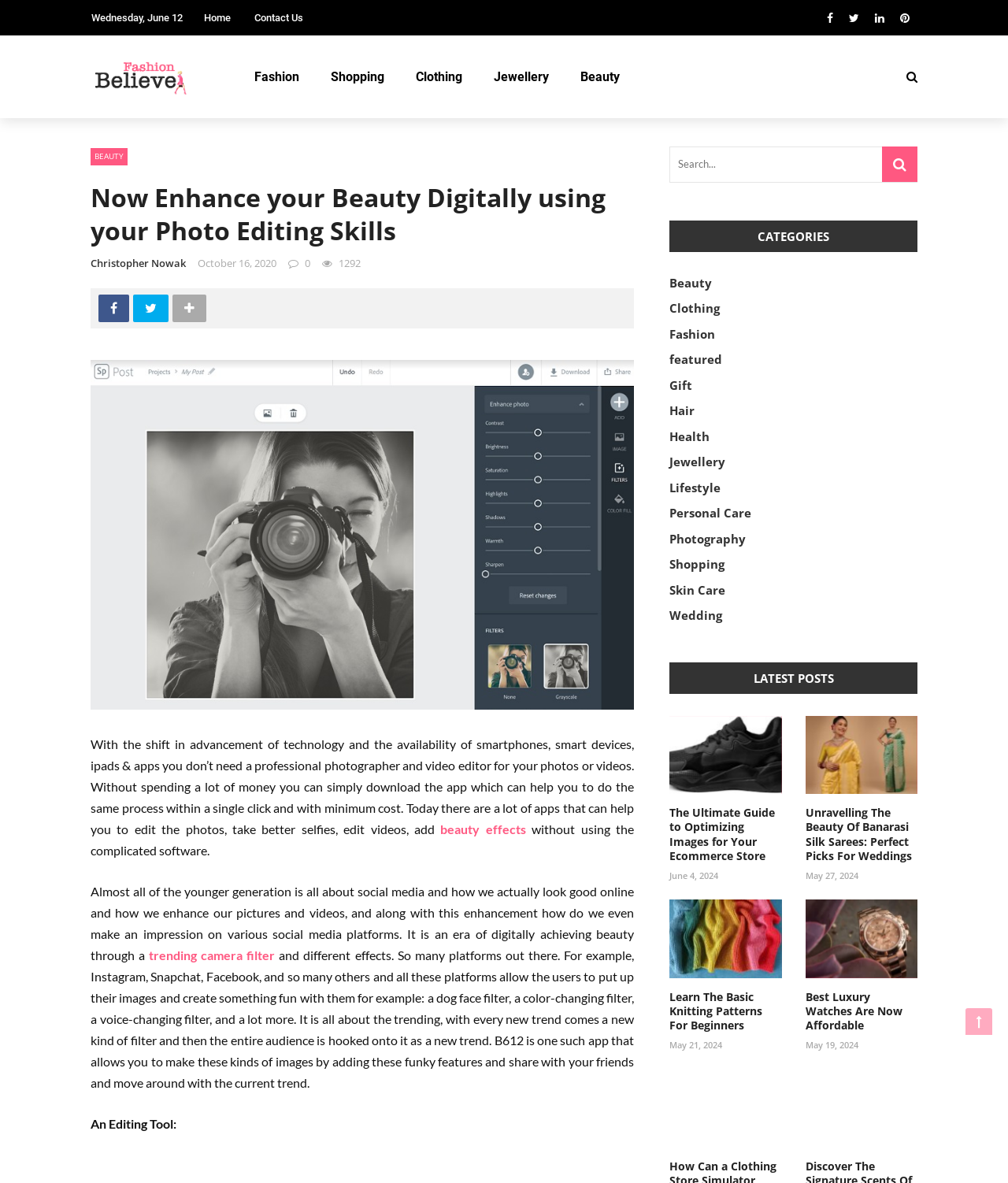Identify the bounding box of the UI component described as: "Lighting Unlimited".

None